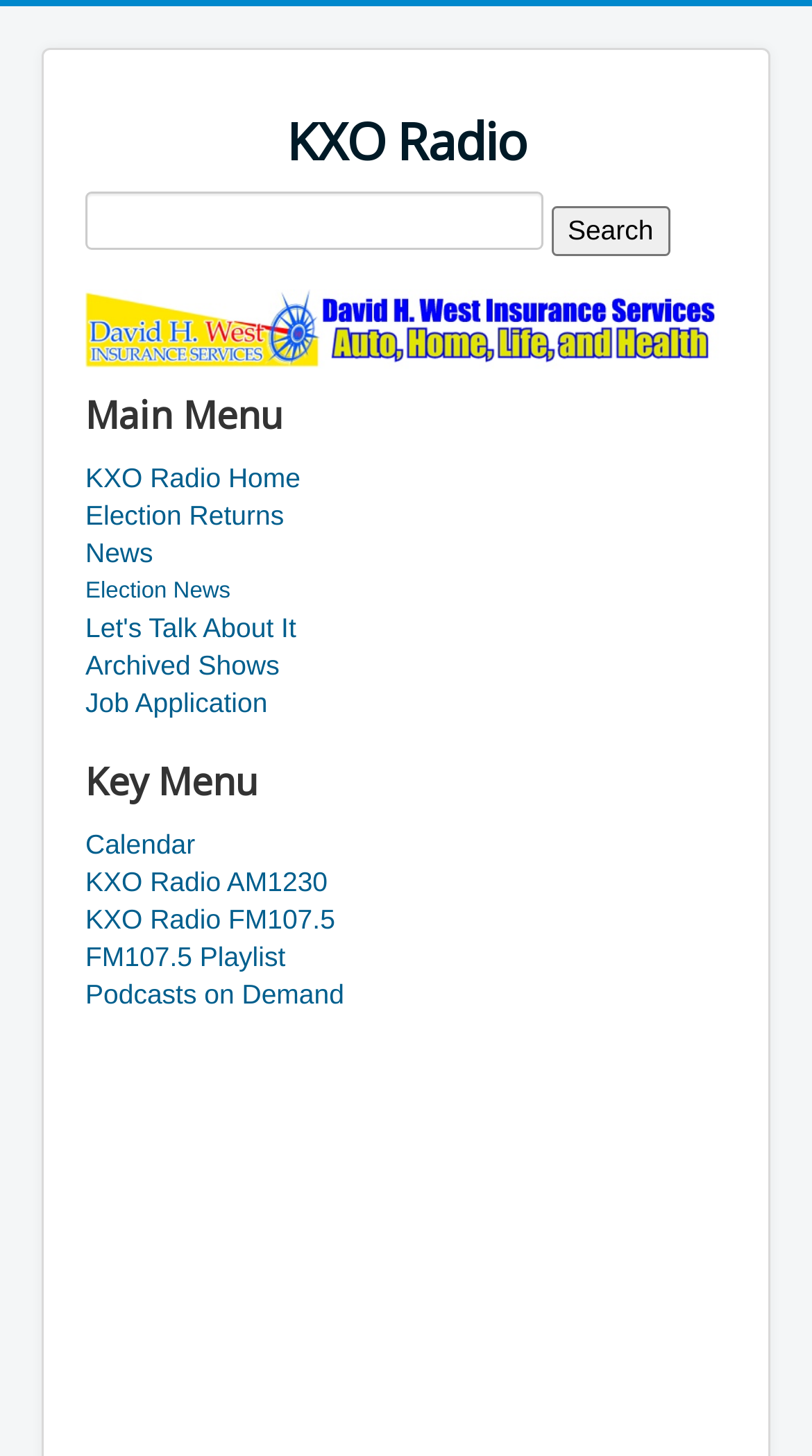Create a detailed narrative describing the layout and content of the webpage.

This webpage is about KXO Radio, an oldies station from Imperial County, California, USA. At the top, there is a prominent link to "KXO Radio" with a smaller generic text element below it, both positioned near the top left corner of the page. 

To the right of the "KXO Radio" link, there is a search textbox and a "Search" button. Below the search button, there is a link to "David West Insurance" accompanied by an image. 

The main menu is divided into two sections. The first section, labeled "Main Menu", contains links to "KXO Radio Home", "Election Returns", "News", "Election News", "Let's Talk About It", "Archived Shows", and "Job Application". These links are stacked vertically, starting from the top left corner of the page.

The second section, labeled "Key Menu", is positioned below the first section and contains links to "Calendar", "KXO Radio AM1230", "KXO Radio FM107.5", "FM107.5 Playlist", and "Podcasts on Demand". These links are also stacked vertically, continuing from where the first section left off.